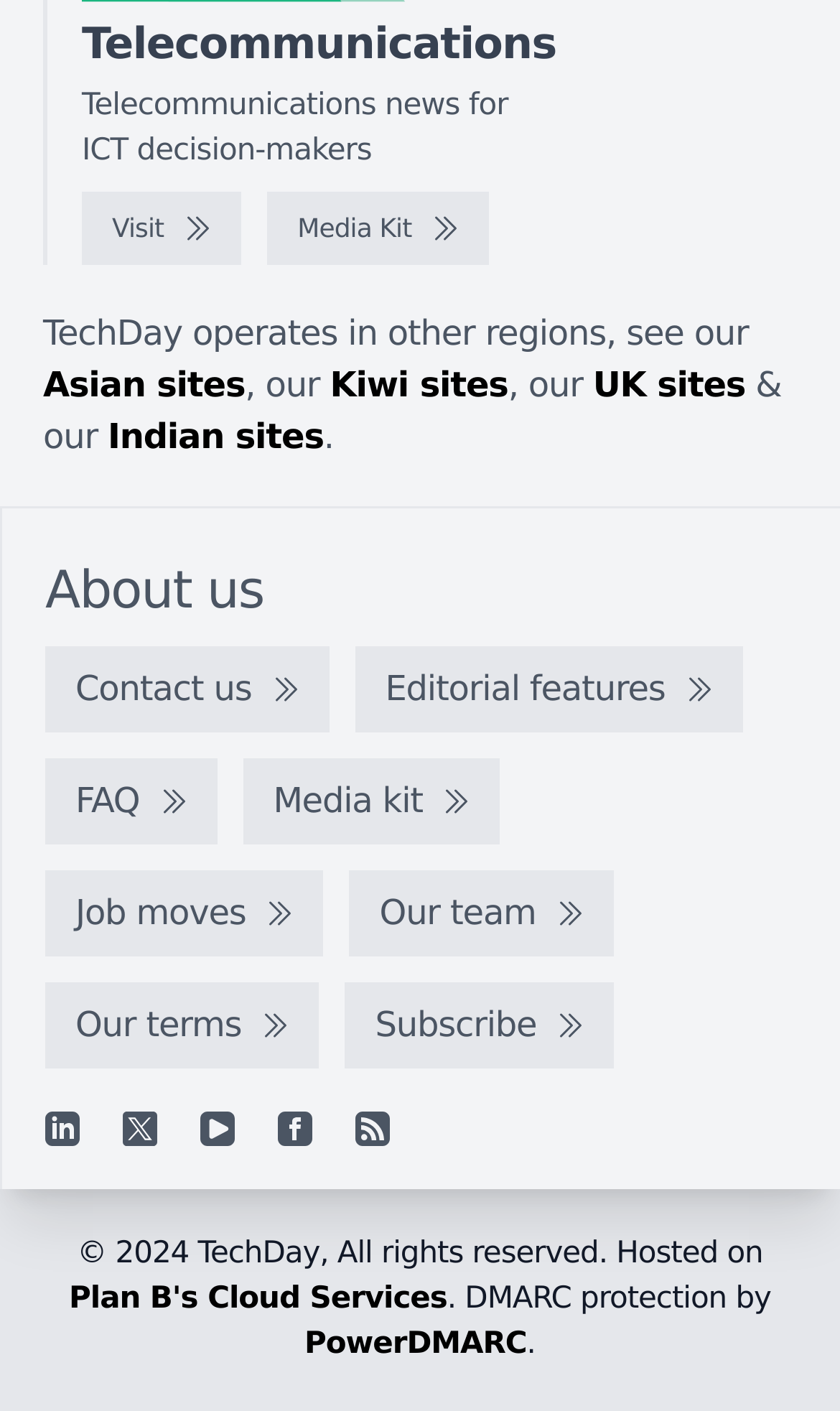Show me the bounding box coordinates of the clickable region to achieve the task as per the instruction: "Visit the Telecommunications page".

[0.097, 0.137, 0.287, 0.188]